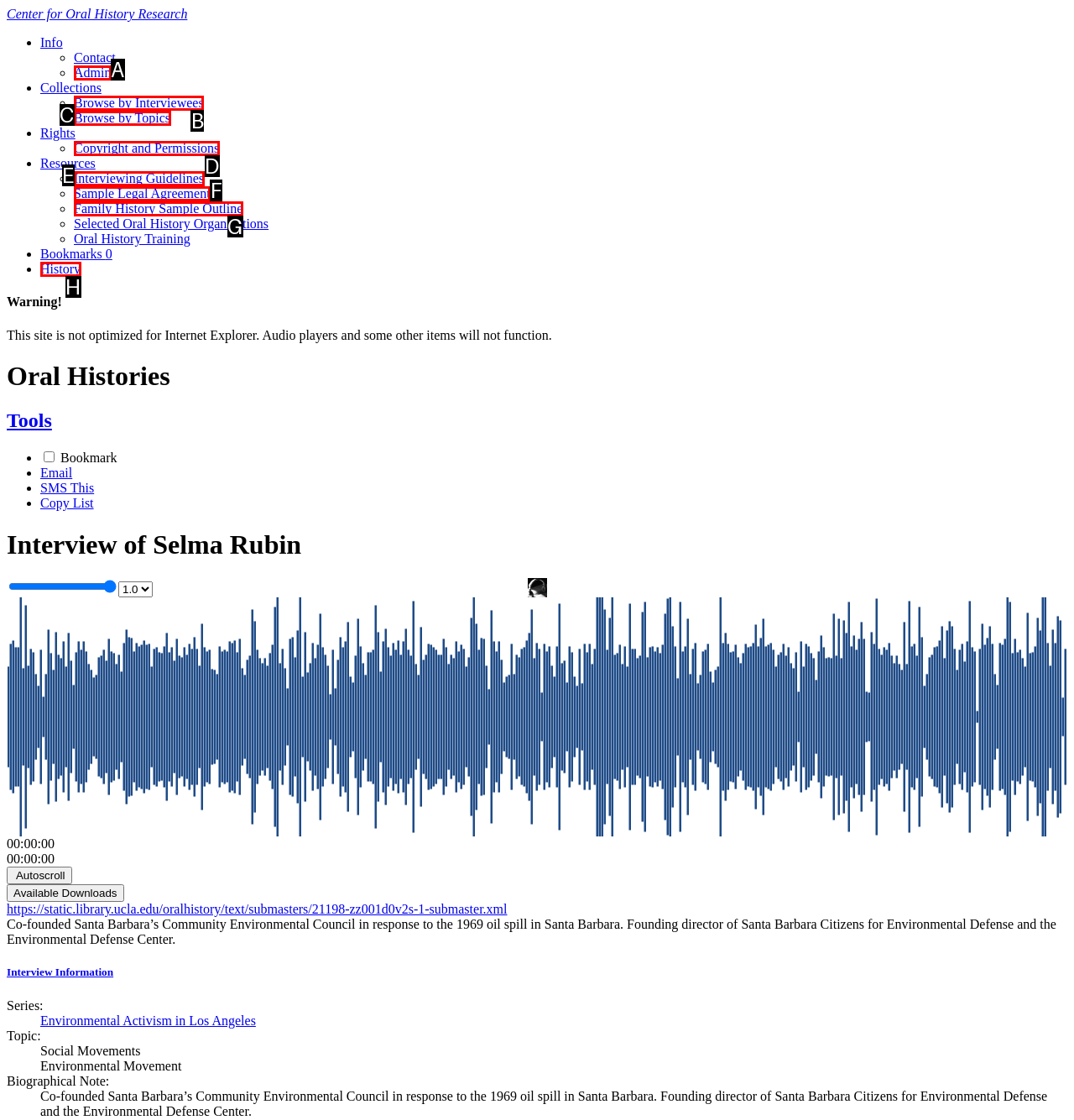From the given choices, determine which HTML element aligns with the description: Admin Respond with the letter of the appropriate option.

A